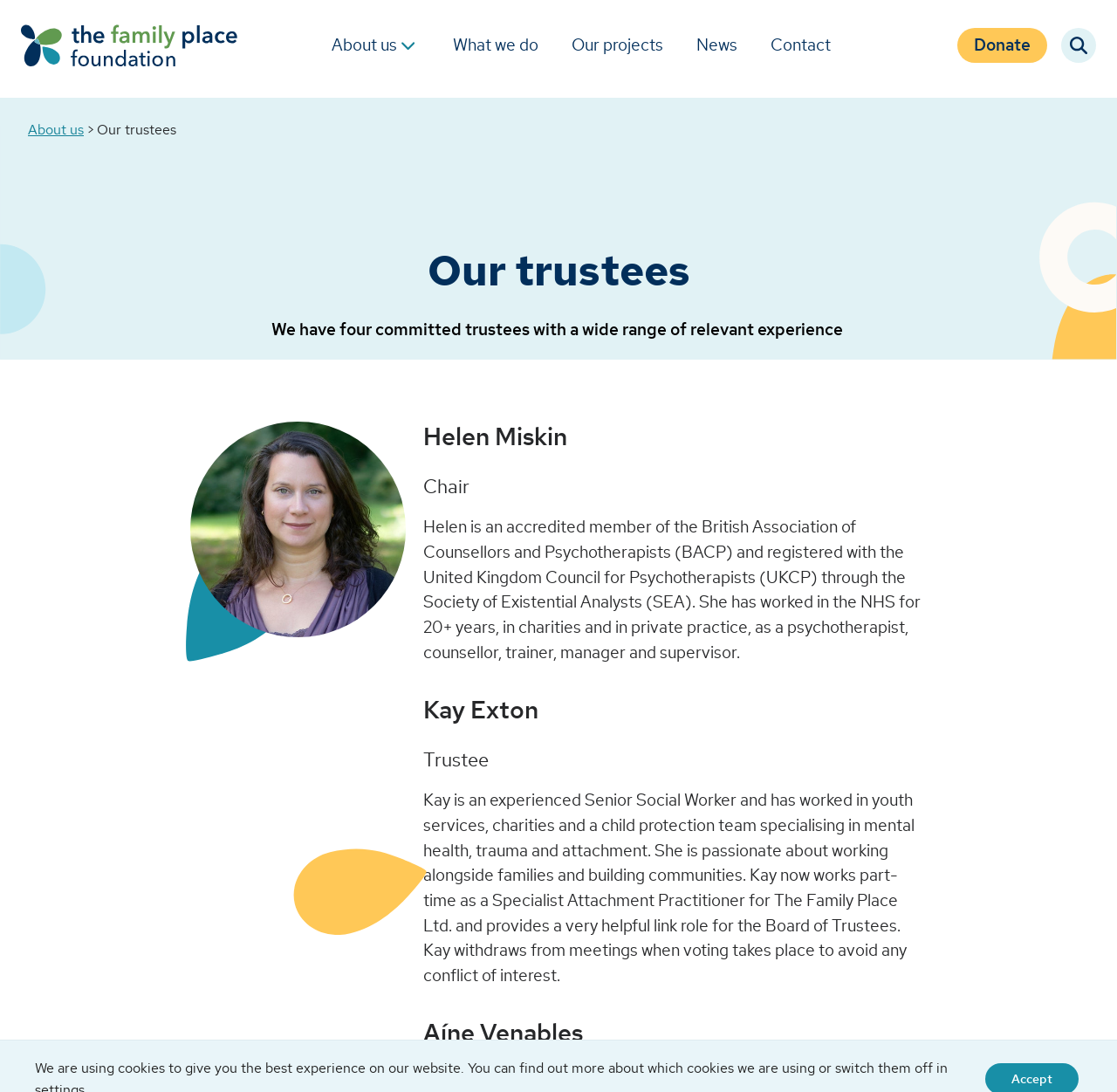Can you find the bounding box coordinates for the element that needs to be clicked to execute this instruction: "Click the 'Donate' link"? The coordinates should be given as four float numbers between 0 and 1, i.e., [left, top, right, bottom].

[0.872, 0.03, 0.923, 0.053]